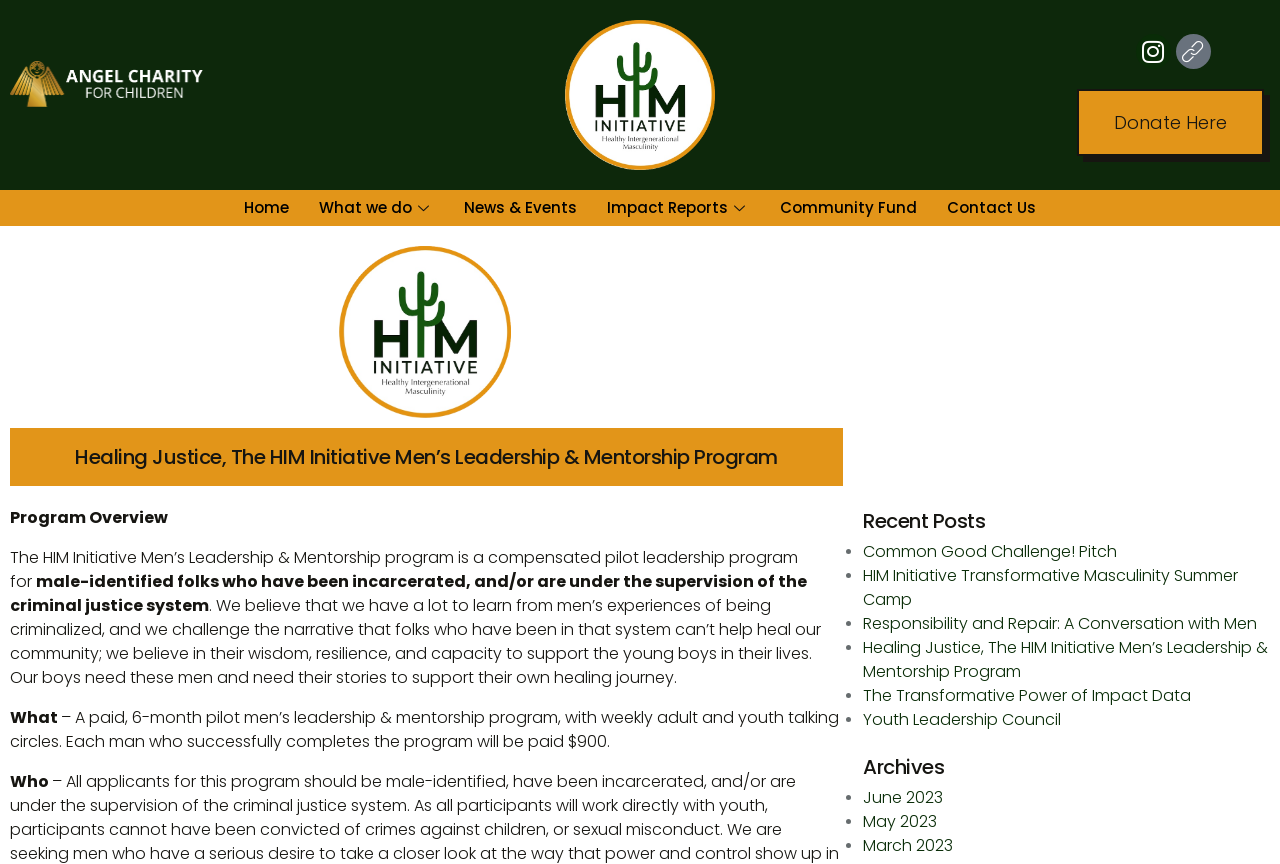Indicate the bounding box coordinates of the element that must be clicked to execute the instruction: "Go to 'Instagram'". The coordinates should be given as four float numbers between 0 and 1, i.e., [left, top, right, bottom].

[0.887, 0.039, 0.915, 0.08]